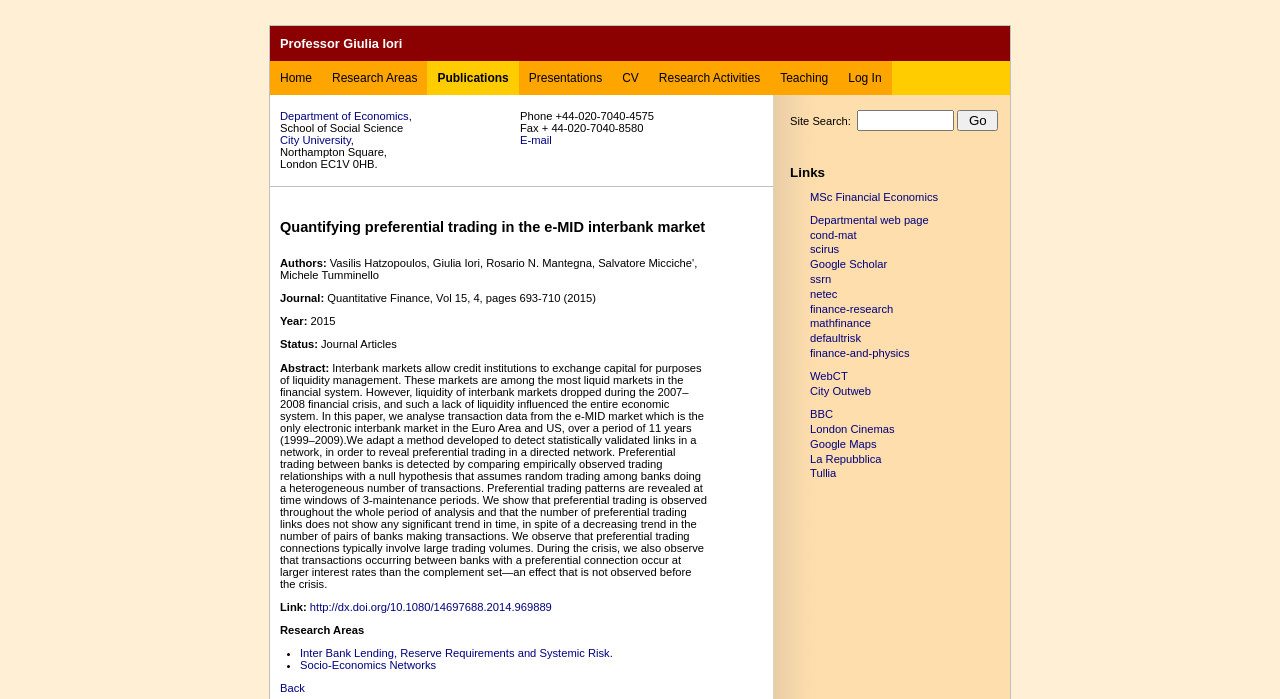Show me the bounding box coordinates of the clickable region to achieve the task as per the instruction: "Search for something in the site search".

[0.67, 0.158, 0.745, 0.188]